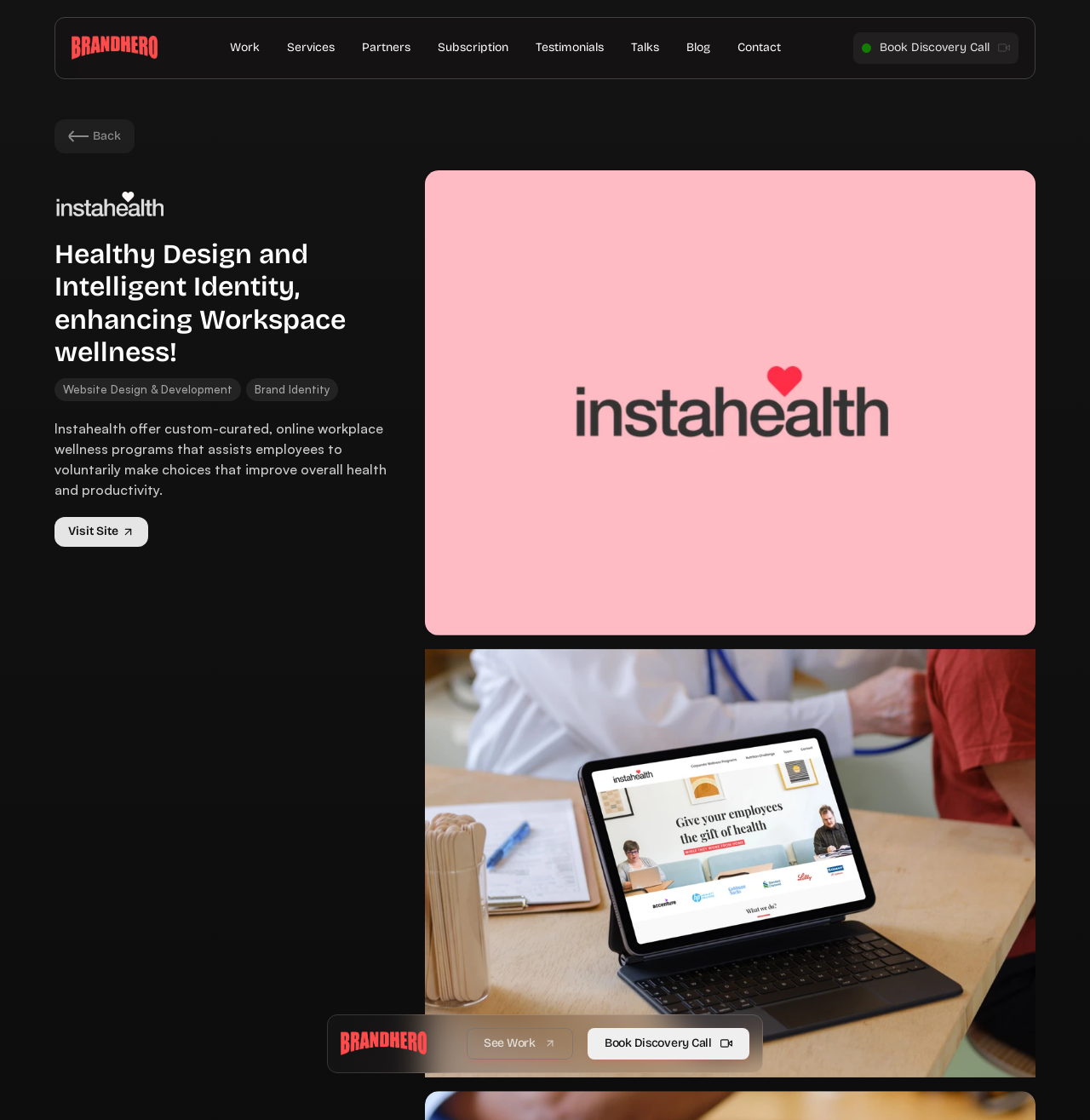What is the purpose of the 'Book Discovery Call' button?
Provide a fully detailed and comprehensive answer to the question.

The 'Book Discovery Call' button is a prominent call-to-action on the webpage, suggesting that it is an important step for users to take. The button is likely used to schedule a call with the company, possibly to discuss their services or products.